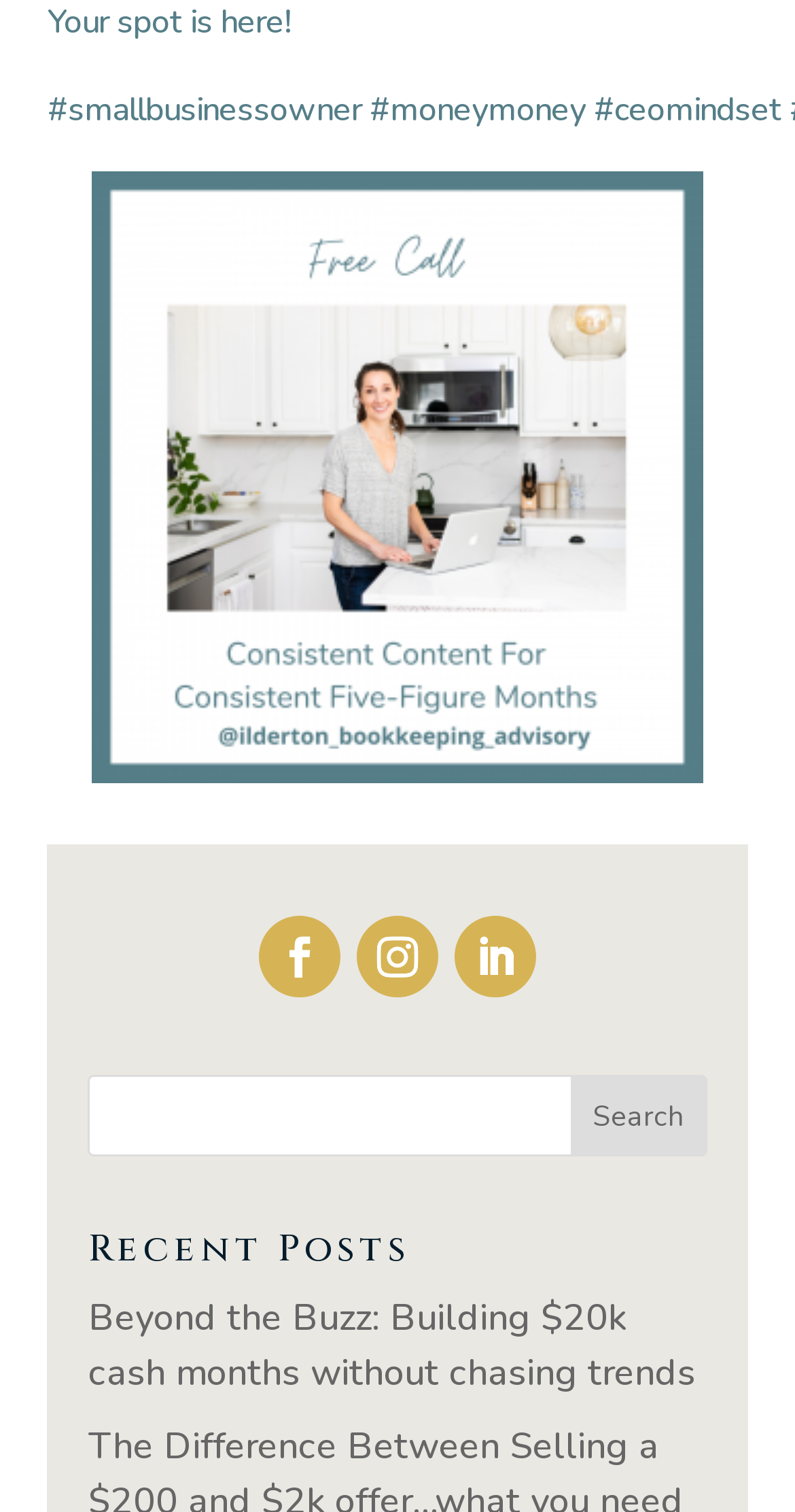Could you provide the bounding box coordinates for the portion of the screen to click to complete this instruction: "Read the recent post about building 20k cash months"?

[0.111, 0.856, 0.875, 0.924]